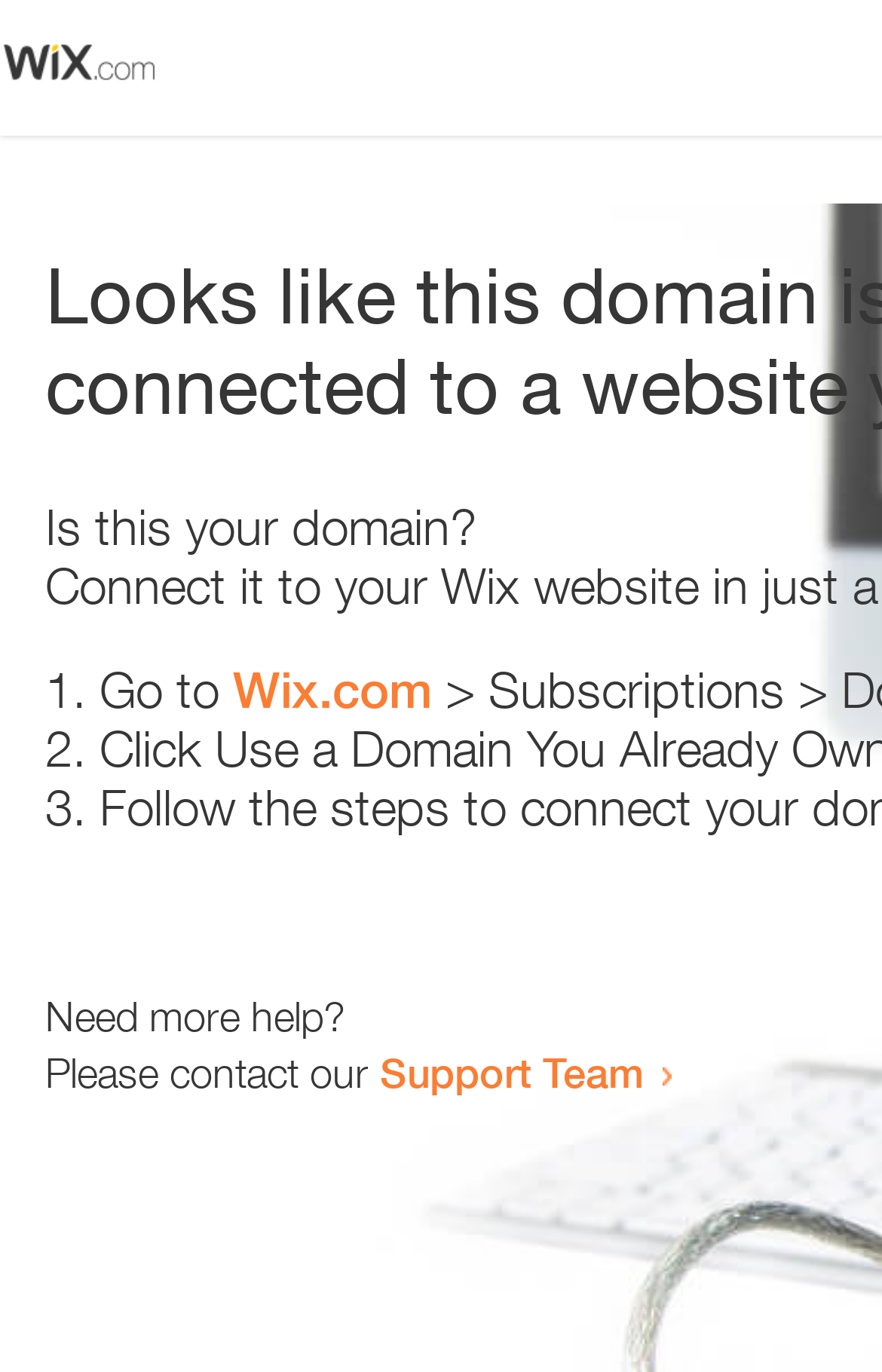What is the domain in question?
Analyze the screenshot and provide a detailed answer to the question.

The question 'Is this your domain?' is asked on the webpage, implying that the domain in question is the one being referred to.